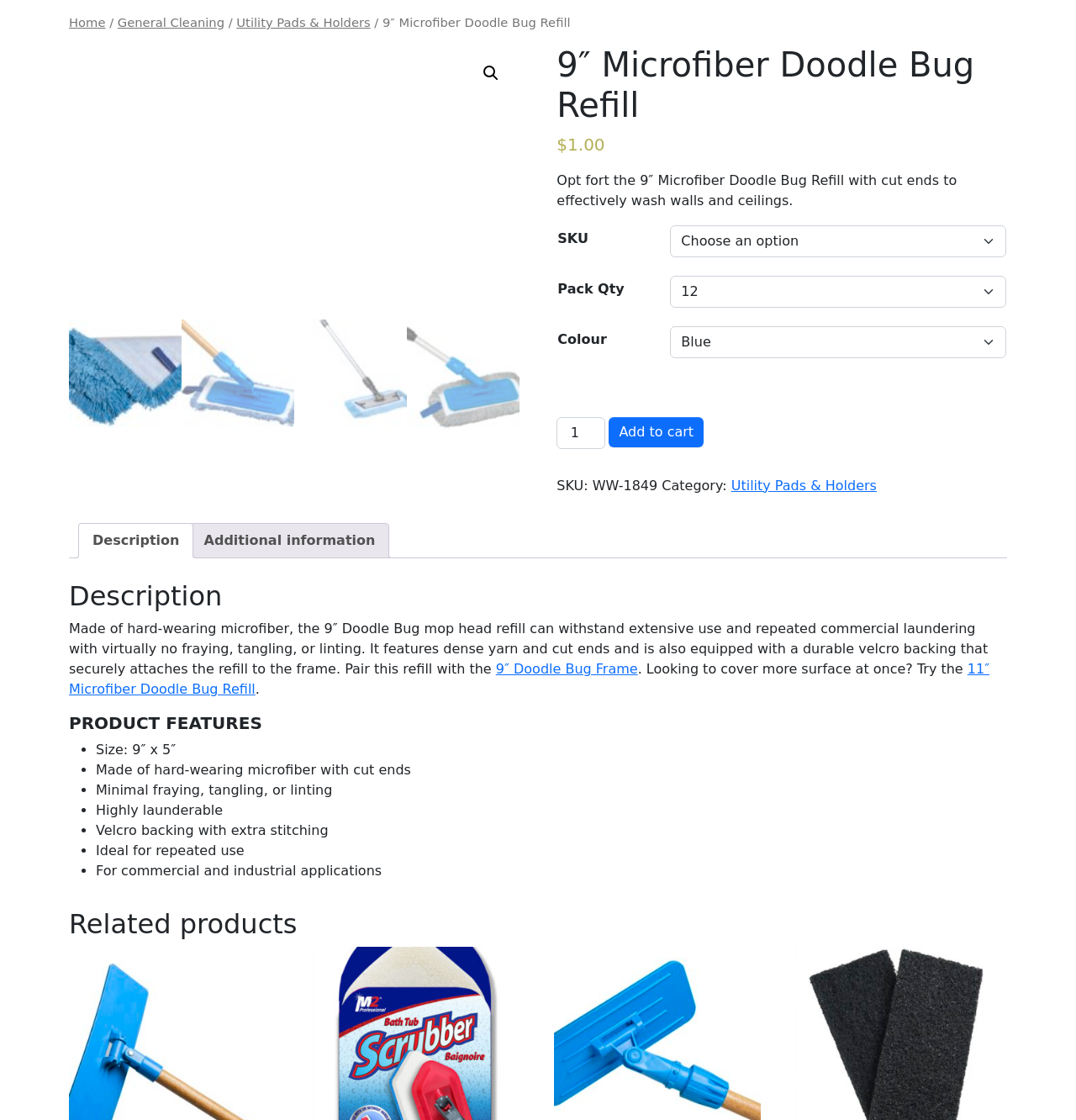Extract the main headline from the webpage and generate its text.

9″ Microfiber Doodle Bug Refill